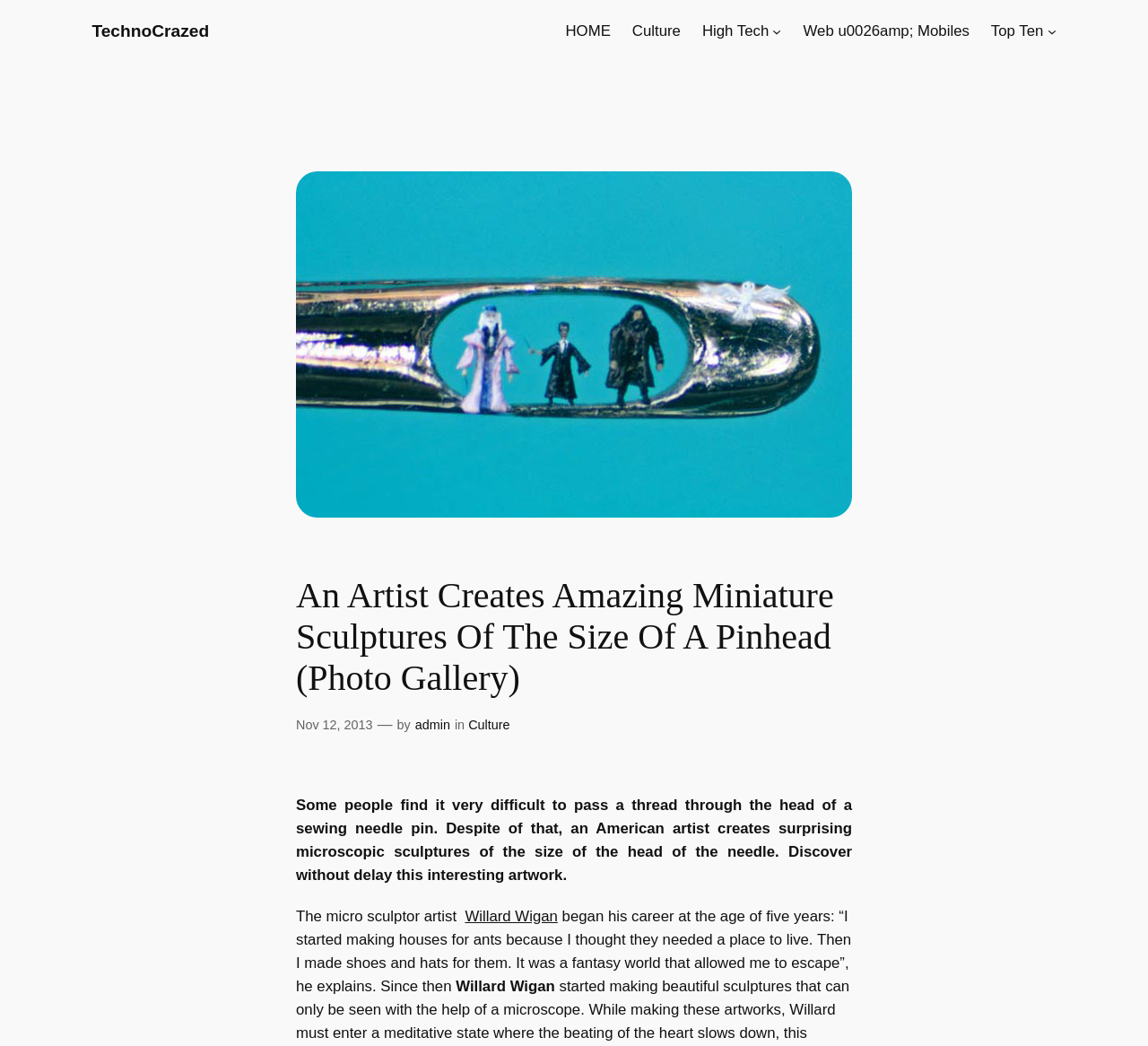Respond concisely with one word or phrase to the following query:
What is the date of the article?

Nov 12, 2013